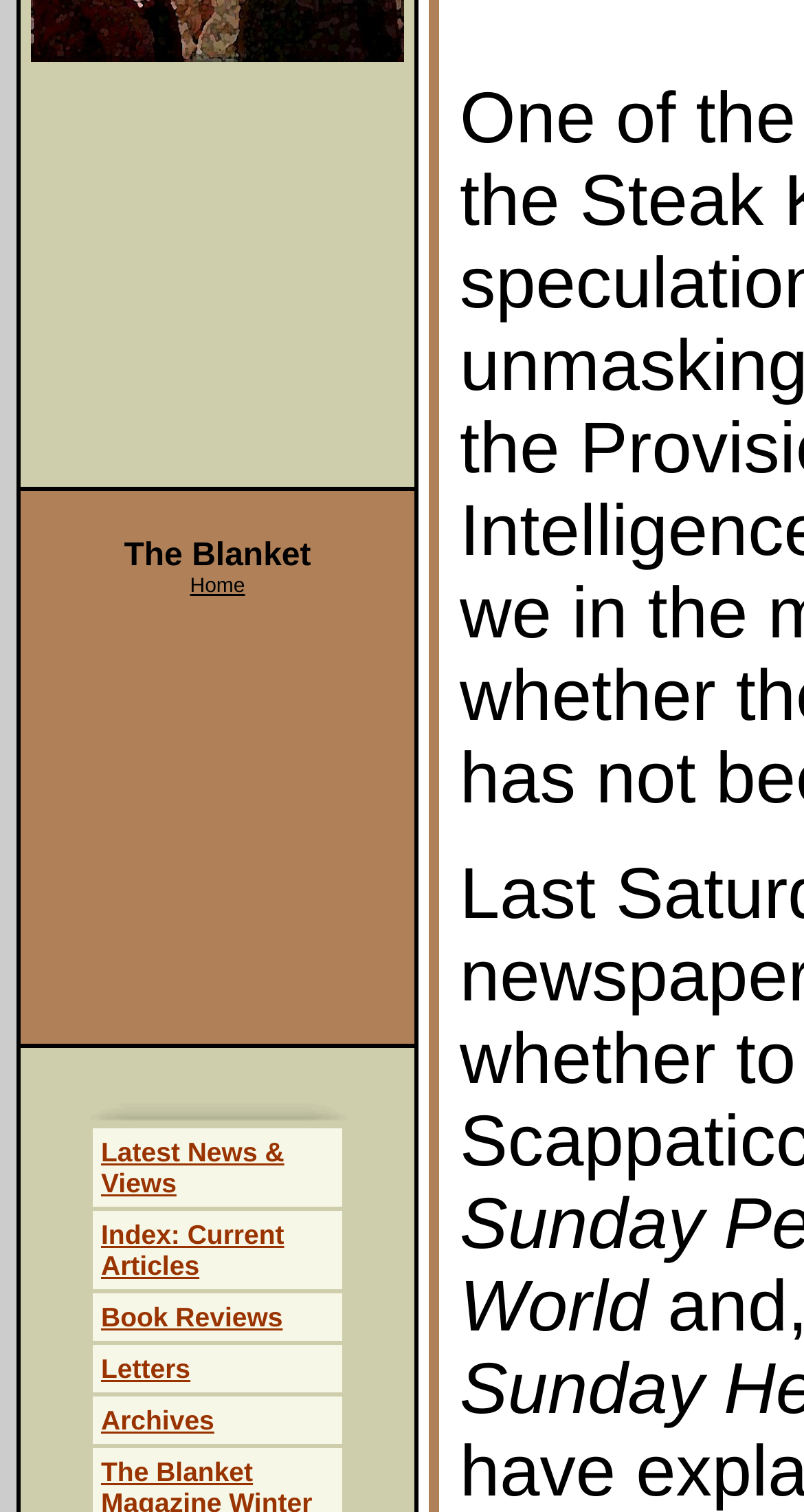Locate the bounding box of the UI element described in the following text: "Latest News & Views".

[0.126, 0.752, 0.354, 0.793]